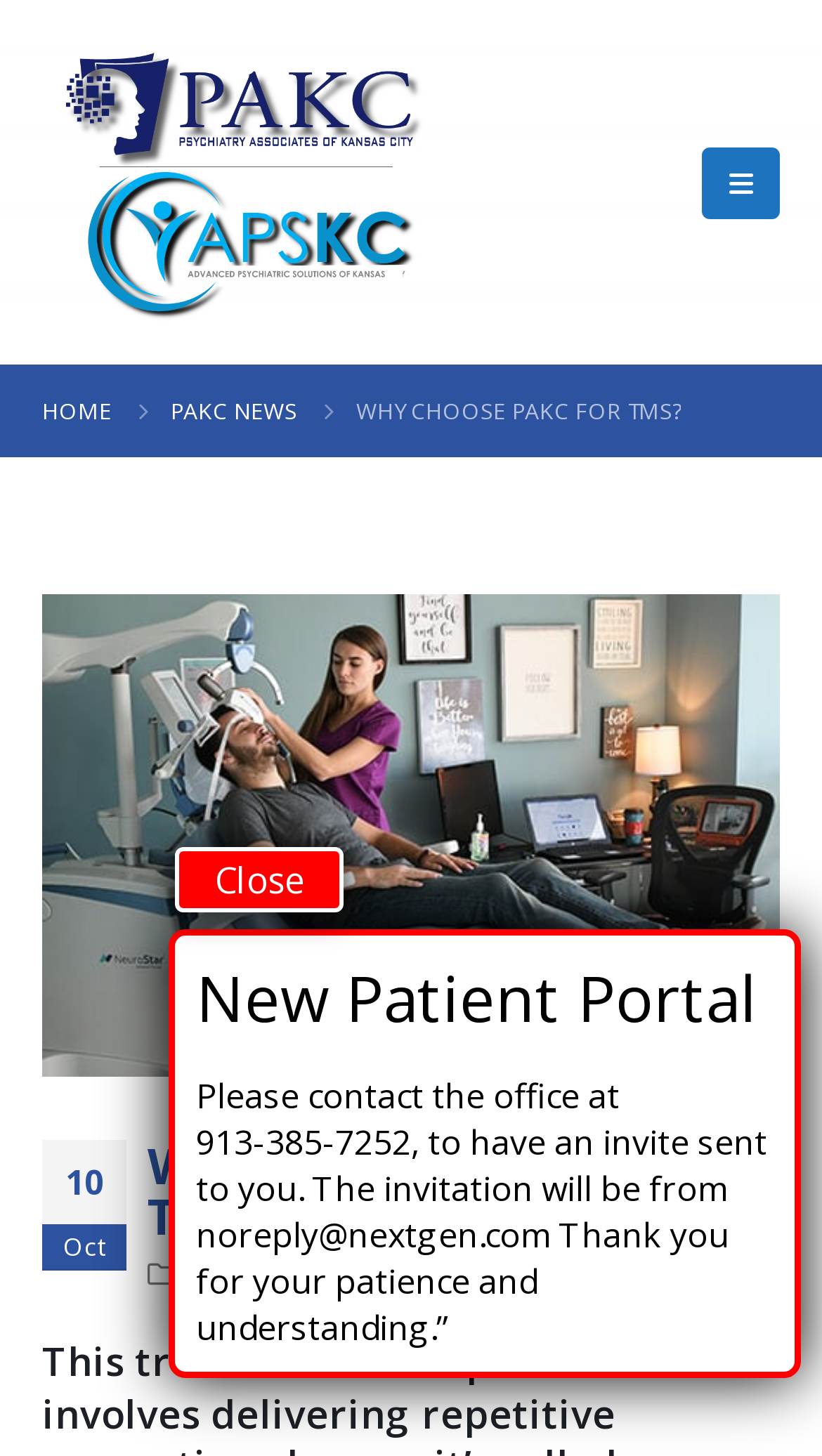Locate the bounding box of the UI element described in the following text: "PAKC".

[0.233, 0.863, 0.307, 0.886]